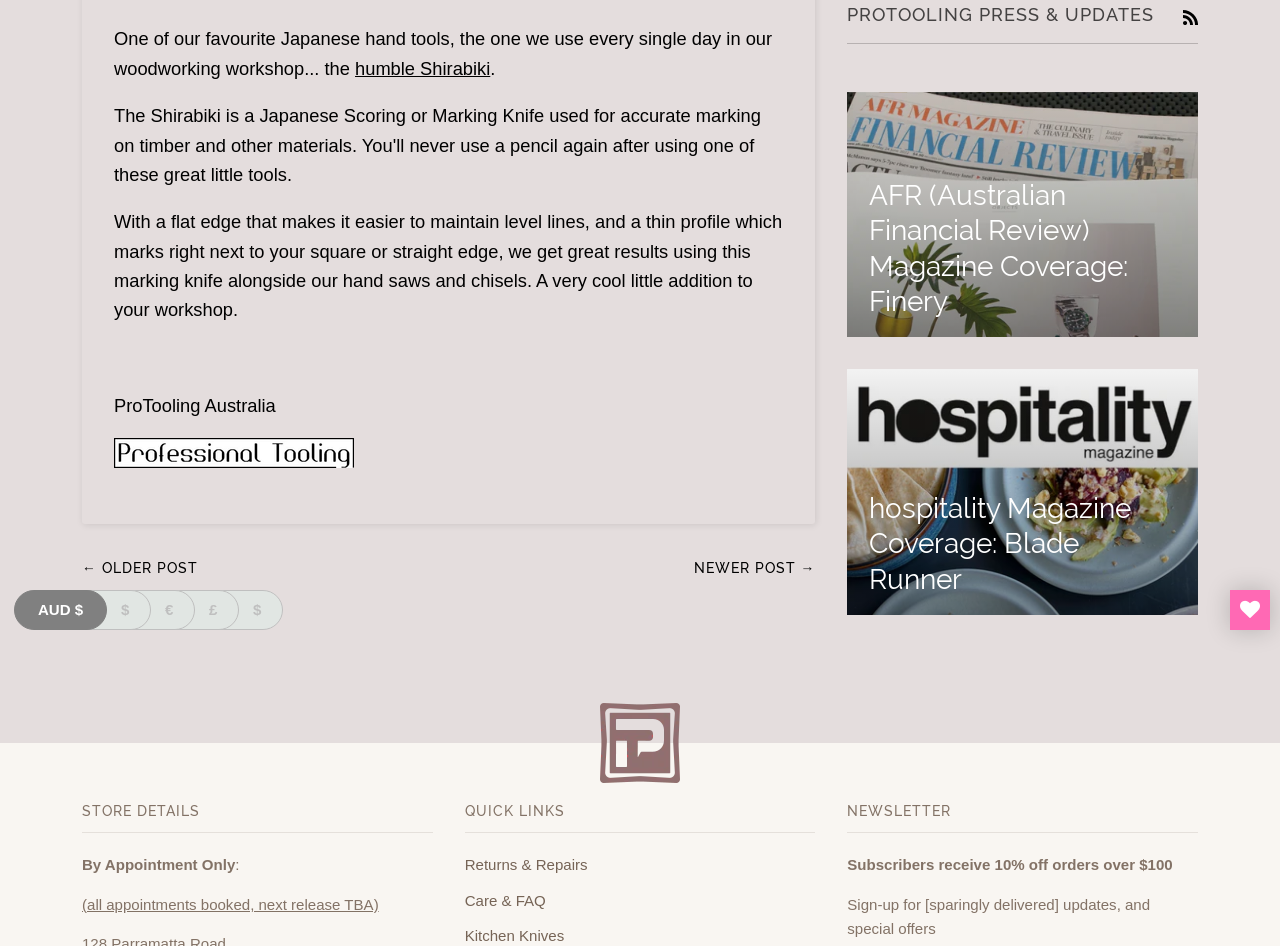Identify the bounding box for the UI element described as: "AUD $". Ensure the coordinates are four float numbers between 0 and 1, formatted as [left, top, right, bottom].

[0.011, 0.624, 0.084, 0.666]